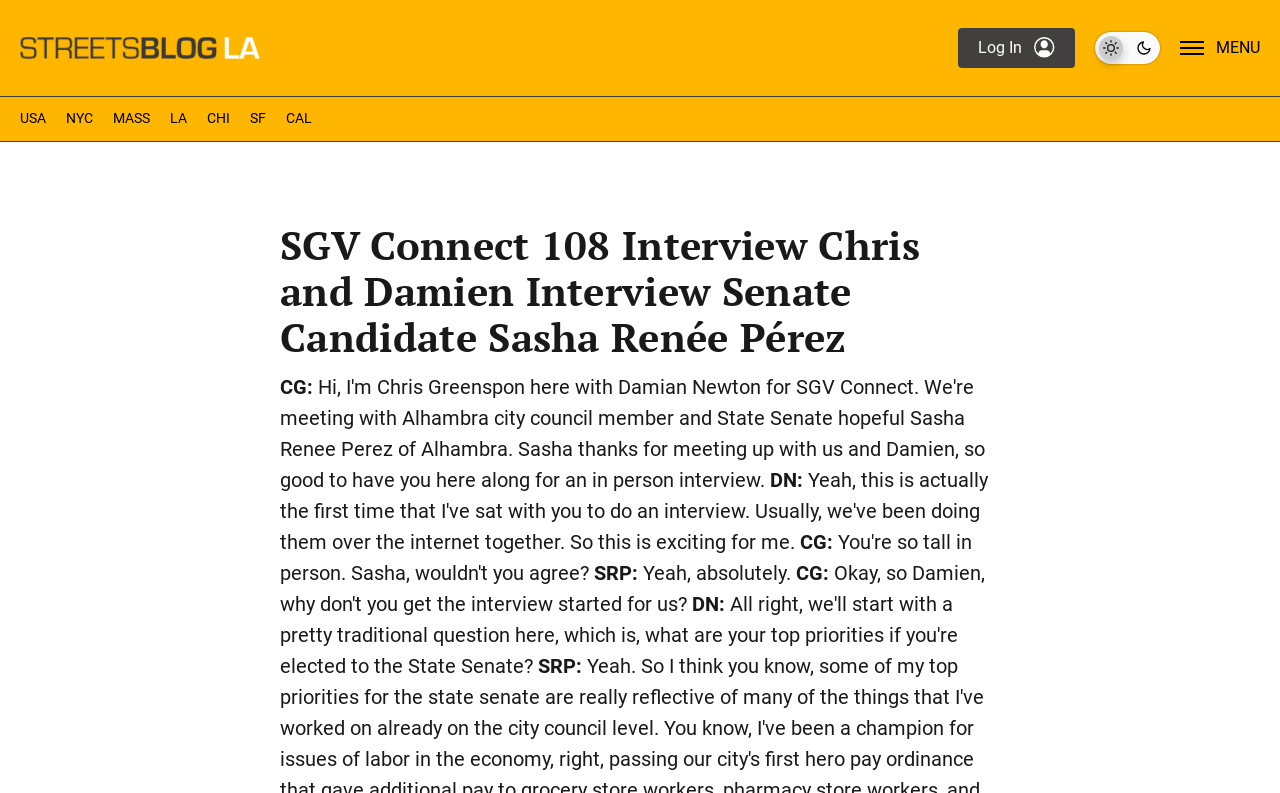Determine the bounding box coordinates of the area to click in order to meet this instruction: "Visit the LA page".

[0.133, 0.136, 0.146, 0.164]